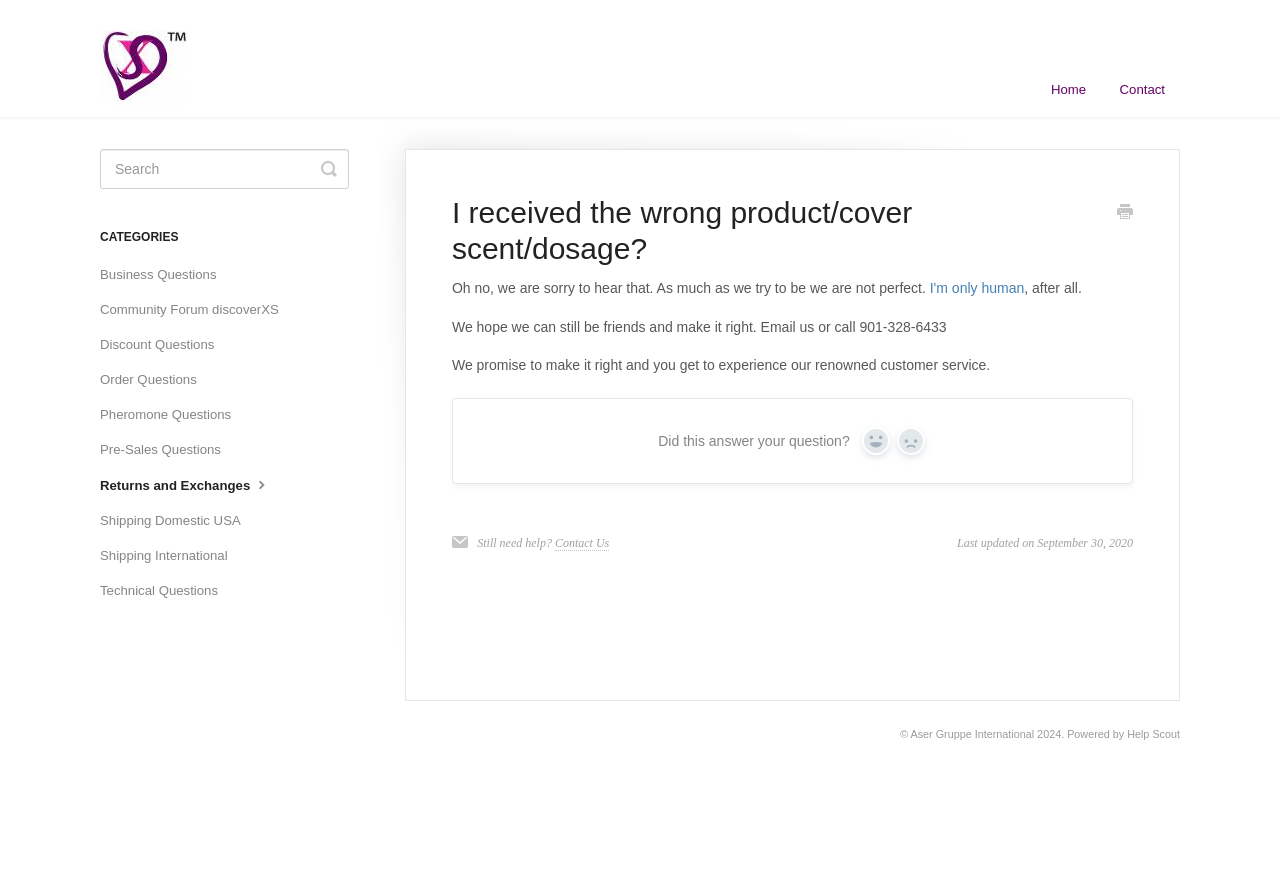Locate the bounding box coordinates of the clickable region to complete the following instruction: "Click on the 'Print this Article' link."

[0.873, 0.229, 0.885, 0.254]